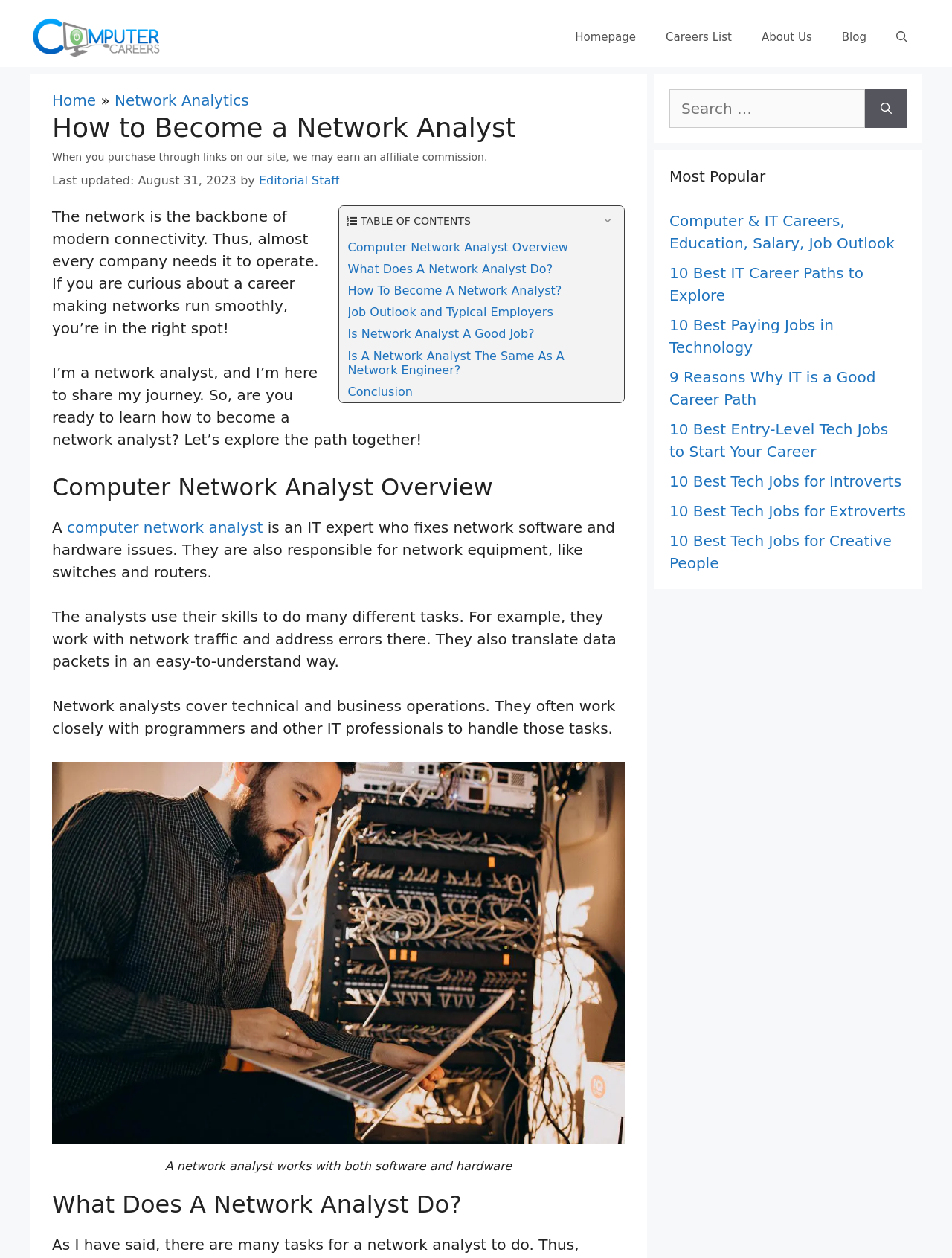Please specify the bounding box coordinates of the element that should be clicked to execute the given instruction: 'Click the 'TABLE OF CONTENTS' button'. Ensure the coordinates are four float numbers between 0 and 1, expressed as [left, top, right, bottom].

[0.628, 0.169, 0.648, 0.182]